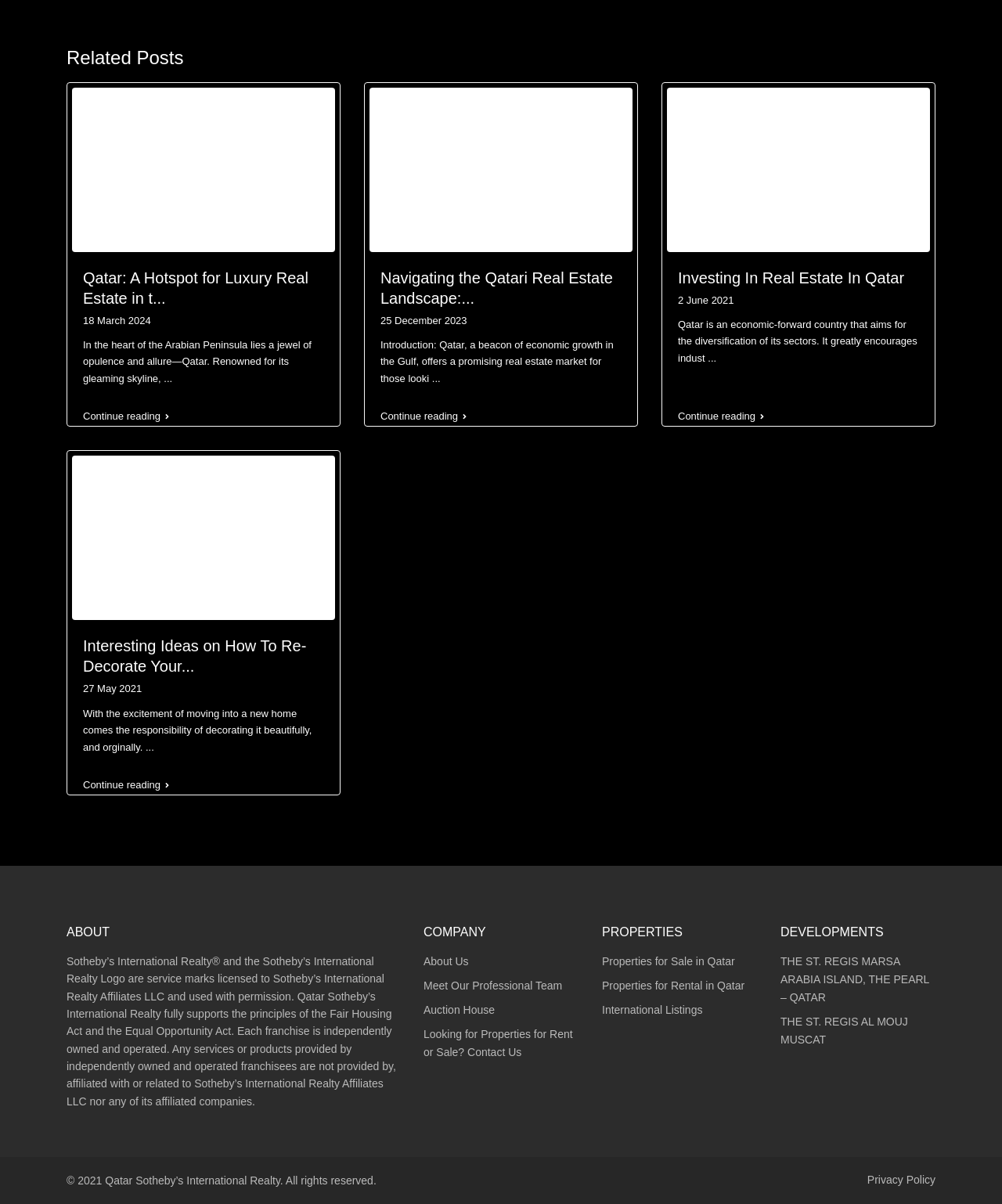Find the UI element described as: "Properties for Sale in Qatar" and predict its bounding box coordinates. Ensure the coordinates are four float numbers between 0 and 1, [left, top, right, bottom].

[0.601, 0.793, 0.733, 0.803]